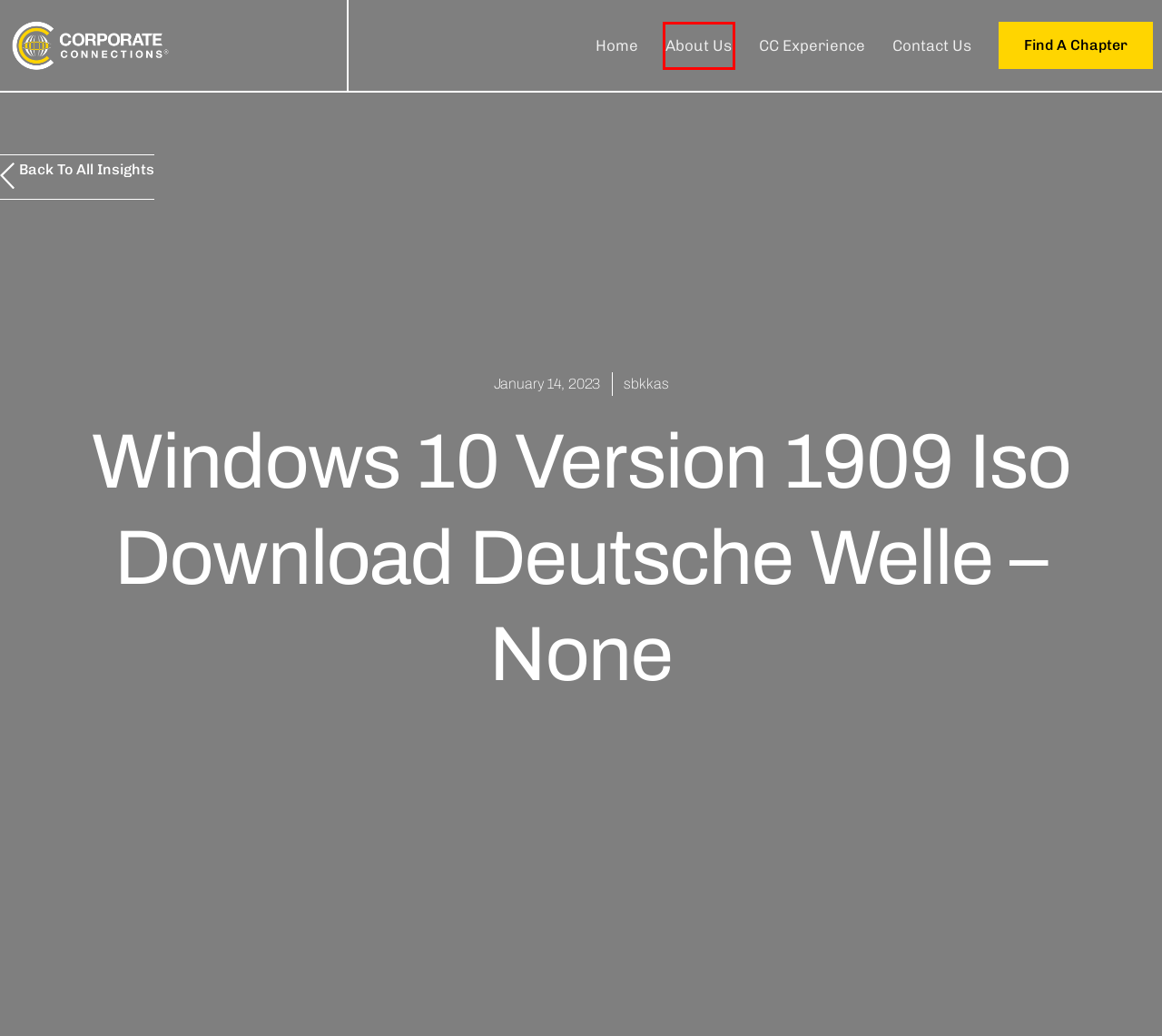You have a screenshot of a webpage with a red bounding box around an element. Select the webpage description that best matches the new webpage after clicking the element within the red bounding box. Here are the descriptions:
A. About – CorporateConnections India
B. CorporateConnections® | Executive Business Connections & Networking
C. CorporateConnections India
D. CC Experience – CorporateConnections India
E. Bäst Insättningsbonus 2023 » Välkomstbonusar För Odds & Casin – CorporateConnections India
F. sbkkas – CorporateConnections India
G. Contact – CorporateConnections India
H. Insights Archives - Business Consultancy | Elementor Kit Library

A